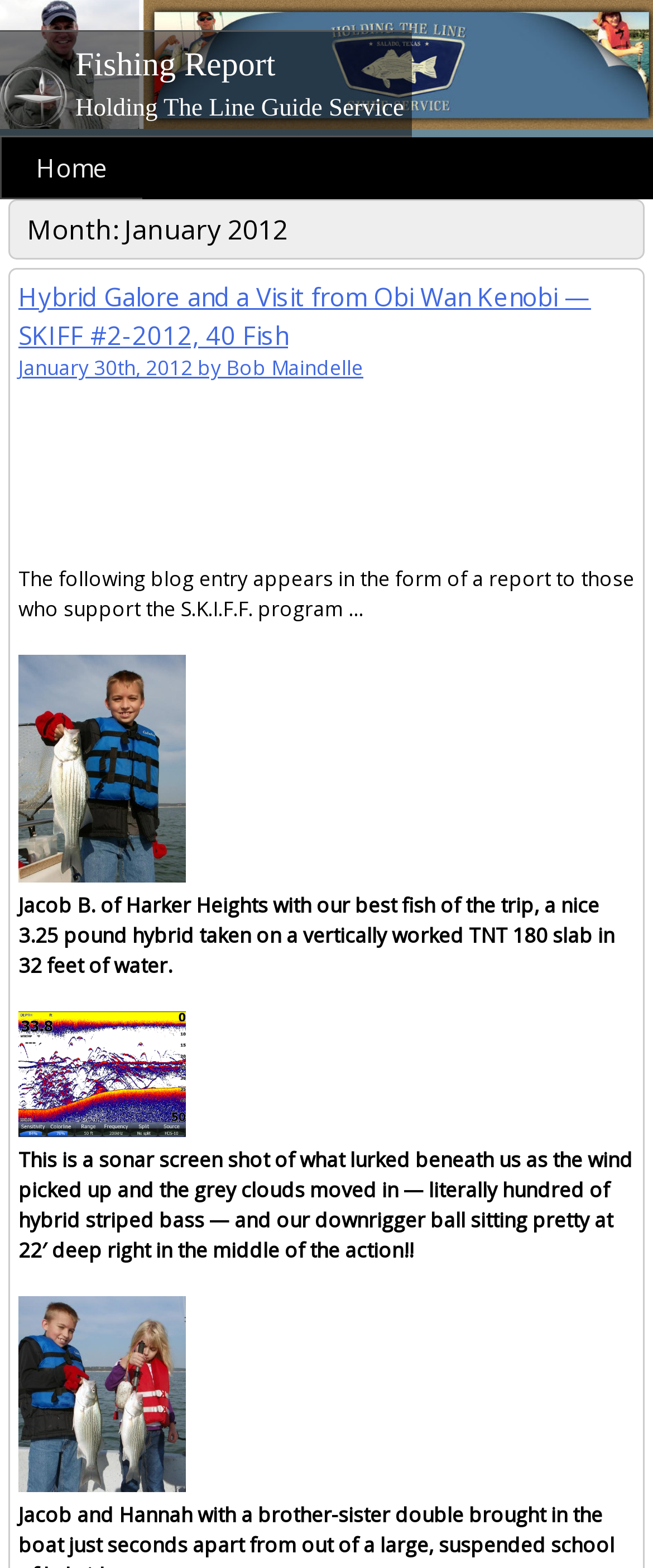Give the bounding box coordinates for the element described as: "Blog".

None